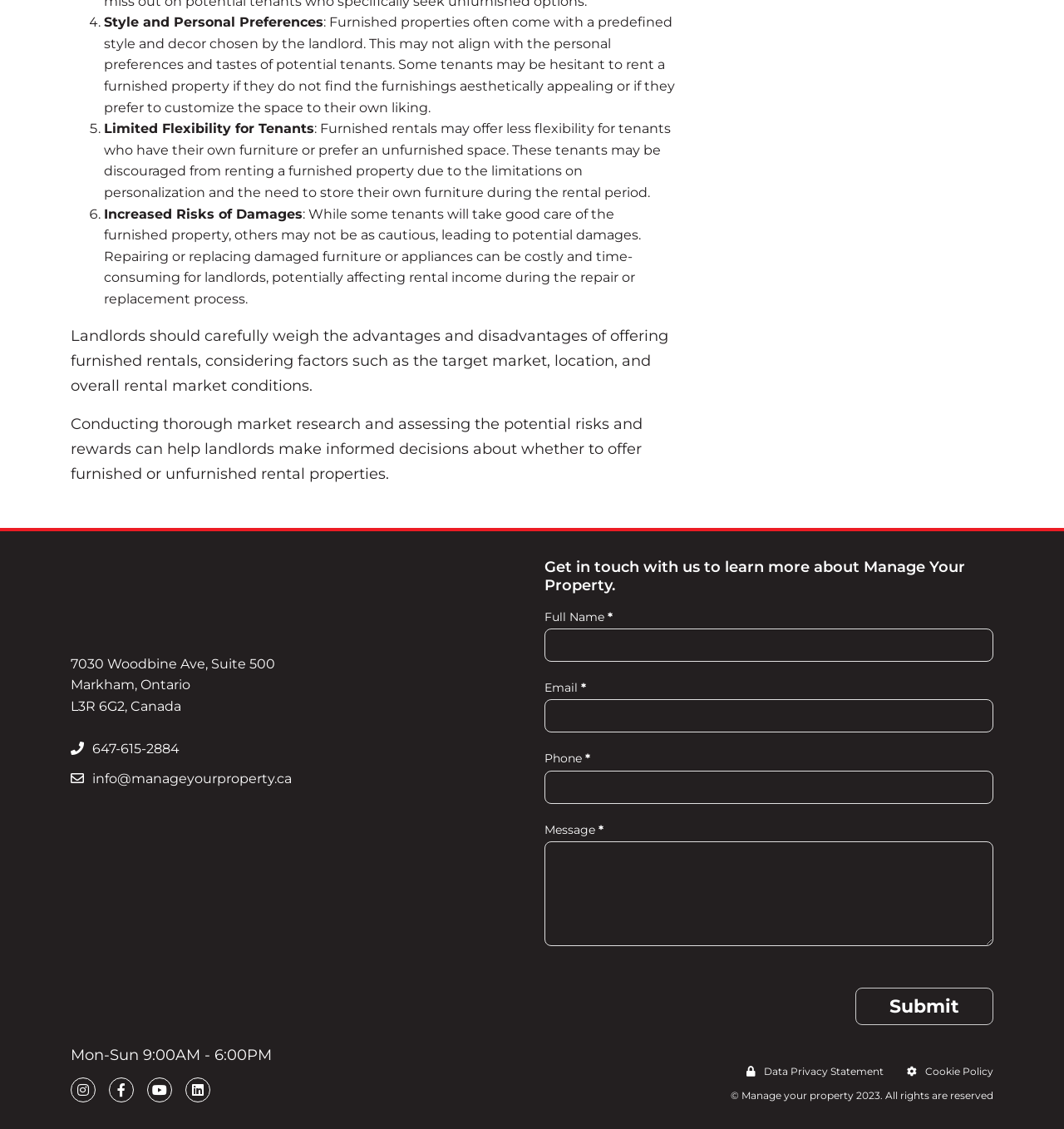Please find the bounding box coordinates for the clickable element needed to perform this instruction: "Read the 'Growth in the Pharmaceuticals Market' article".

None